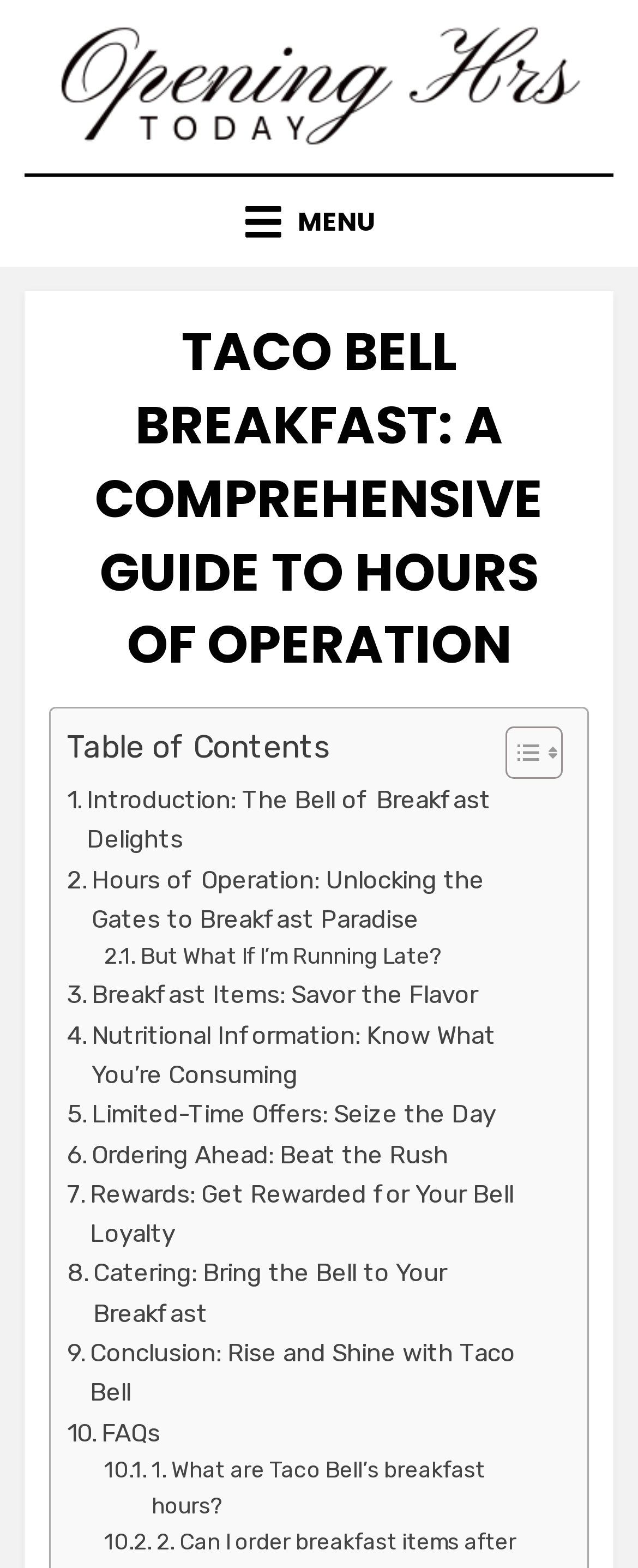Answer the question using only a single word or phrase: 
How many links are in the Table of Contents?

11